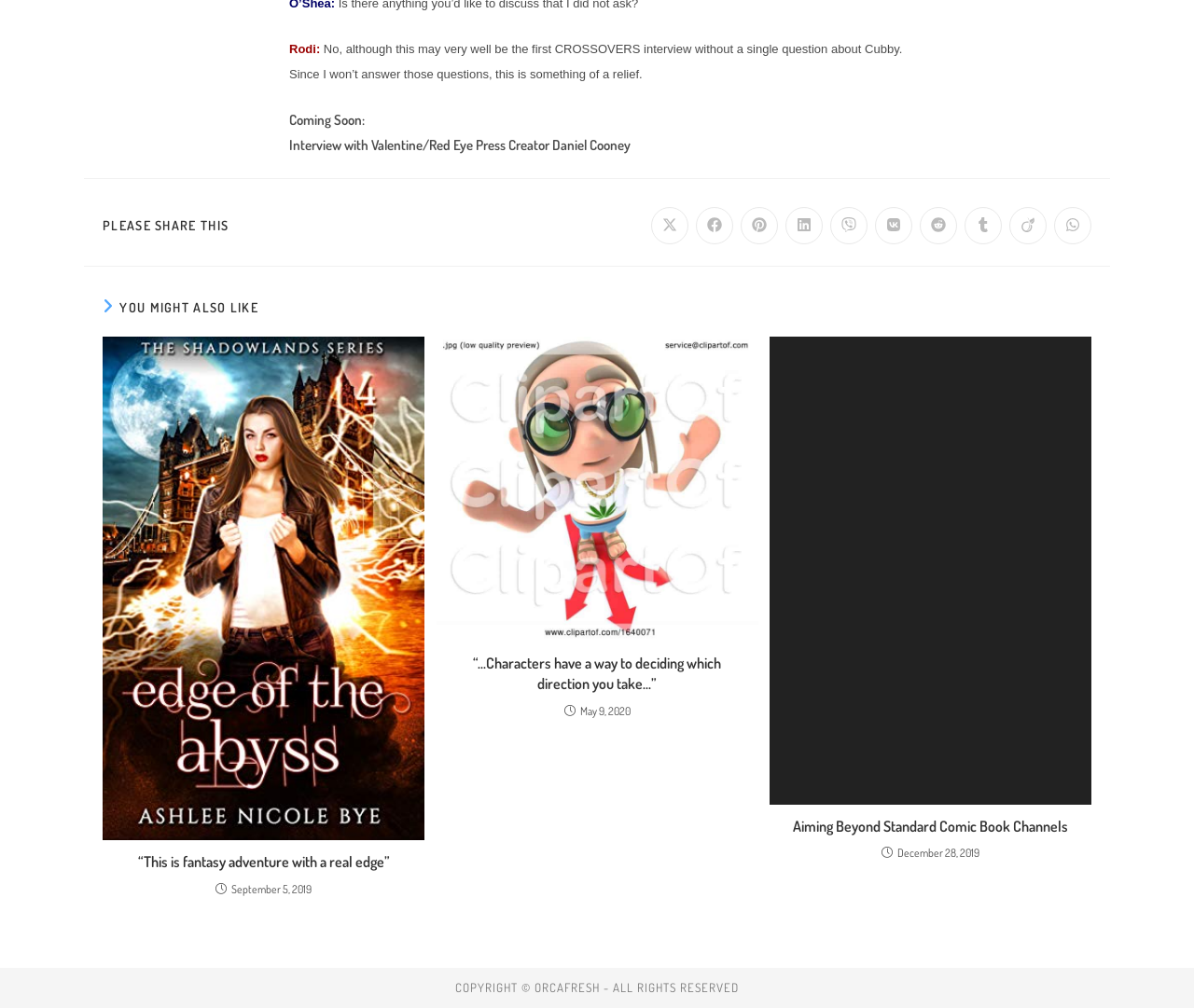Determine the bounding box coordinates of the UI element described below. Use the format (top-left x, top-left y, bottom-right x, bottom-right y) with floating point numbers between 0 and 1: Opens in a new window

[0.845, 0.205, 0.877, 0.242]